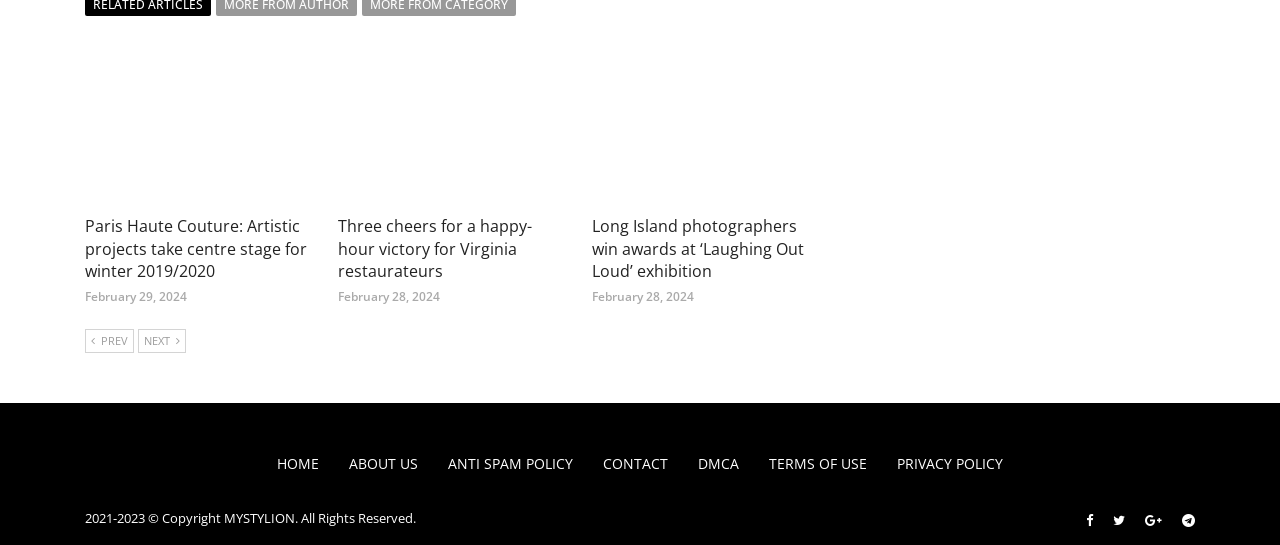Please provide a comprehensive response to the question below by analyzing the image: 
How many social media links are at the bottom right of the page?

I looked at the links at the bottom right of the page and counted four distinct social media links, represented by icons.